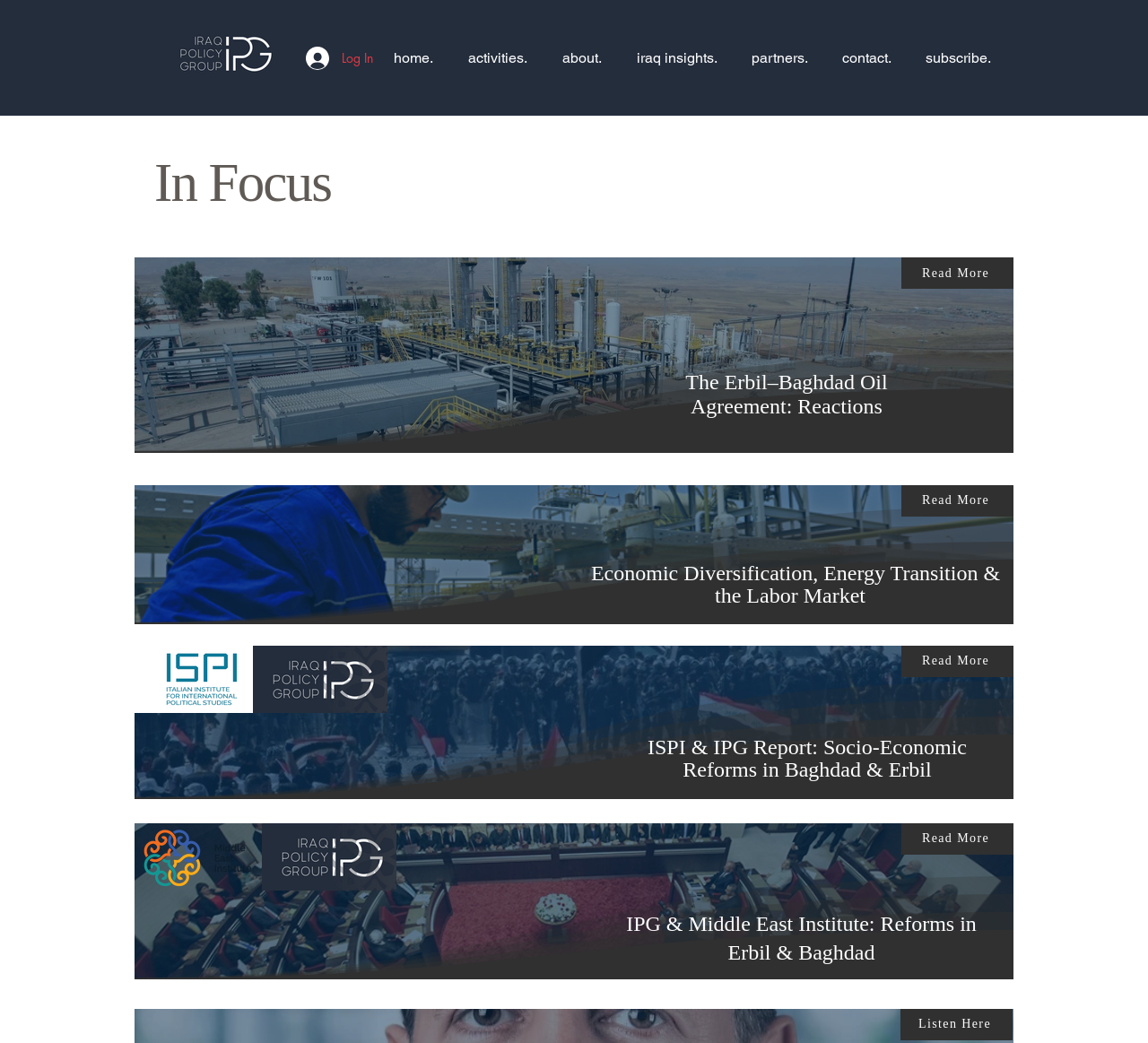Identify the bounding box coordinates of the clickable region necessary to fulfill the following instruction: "Listen to the IPG & Middle East Institute report". The bounding box coordinates should be four float numbers between 0 and 1, i.e., [left, top, right, bottom].

[0.784, 0.967, 0.882, 0.997]